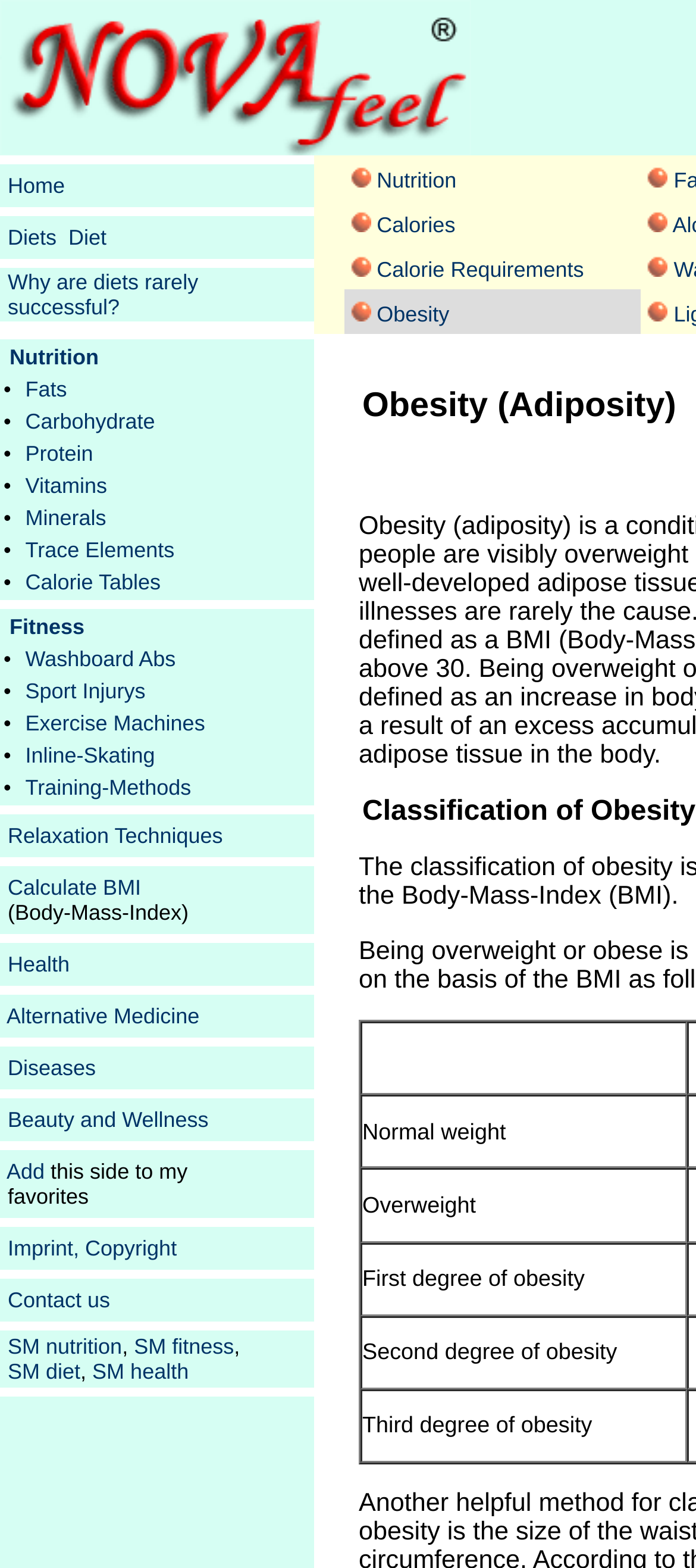Provide the bounding box coordinates of the HTML element this sentence describes: "successful?".

[0.011, 0.188, 0.172, 0.204]